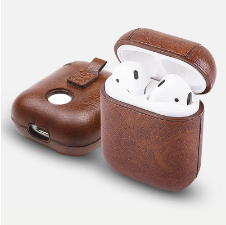Provide a thorough description of what you see in the image.

The image showcases a stylish, brown leather earphone case designed specifically for Apple AirPods. The case is elegantly crafted with a smooth, textured finish, providing both protection and aesthetic appeal. The top of the case is slightly open, revealing a pair of white AirPods nestled inside, emphasizing the case's functionality. The design features a circular cutout for easy access to charging, along with a small flap that adds a unique touch. This product, aptly named the "Anti-Lost Carabiner PU Leather Earphone Protective Case Cover For Apple Airpods DJS1111," blends practicality with modern style, making it a perfect accessory for on-the-go users who value both form and function.